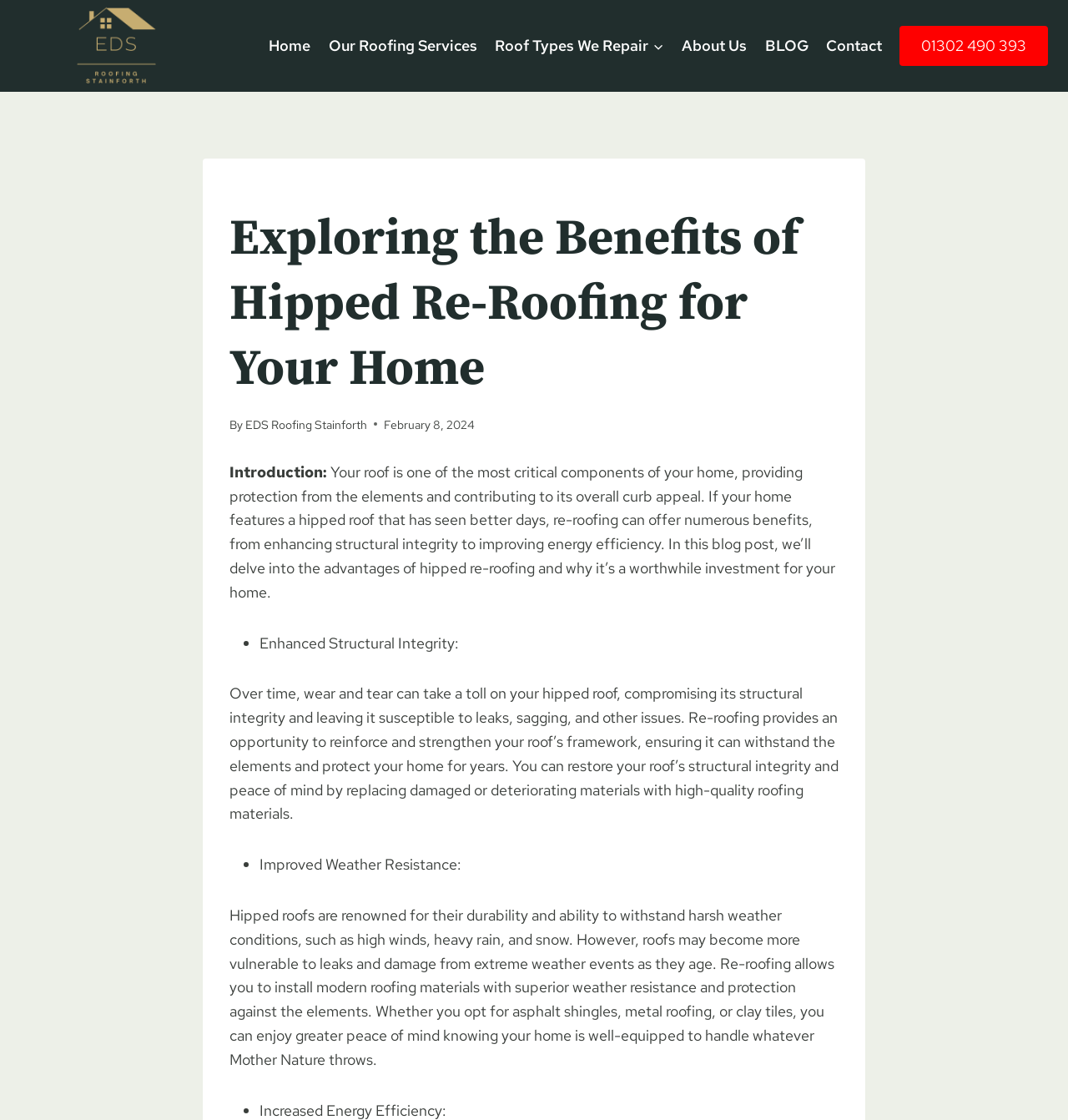Determine the bounding box for the described HTML element: "Roof Types We RepairExpand". Ensure the coordinates are four float numbers between 0 and 1 in the format [left, top, right, bottom].

[0.455, 0.022, 0.63, 0.06]